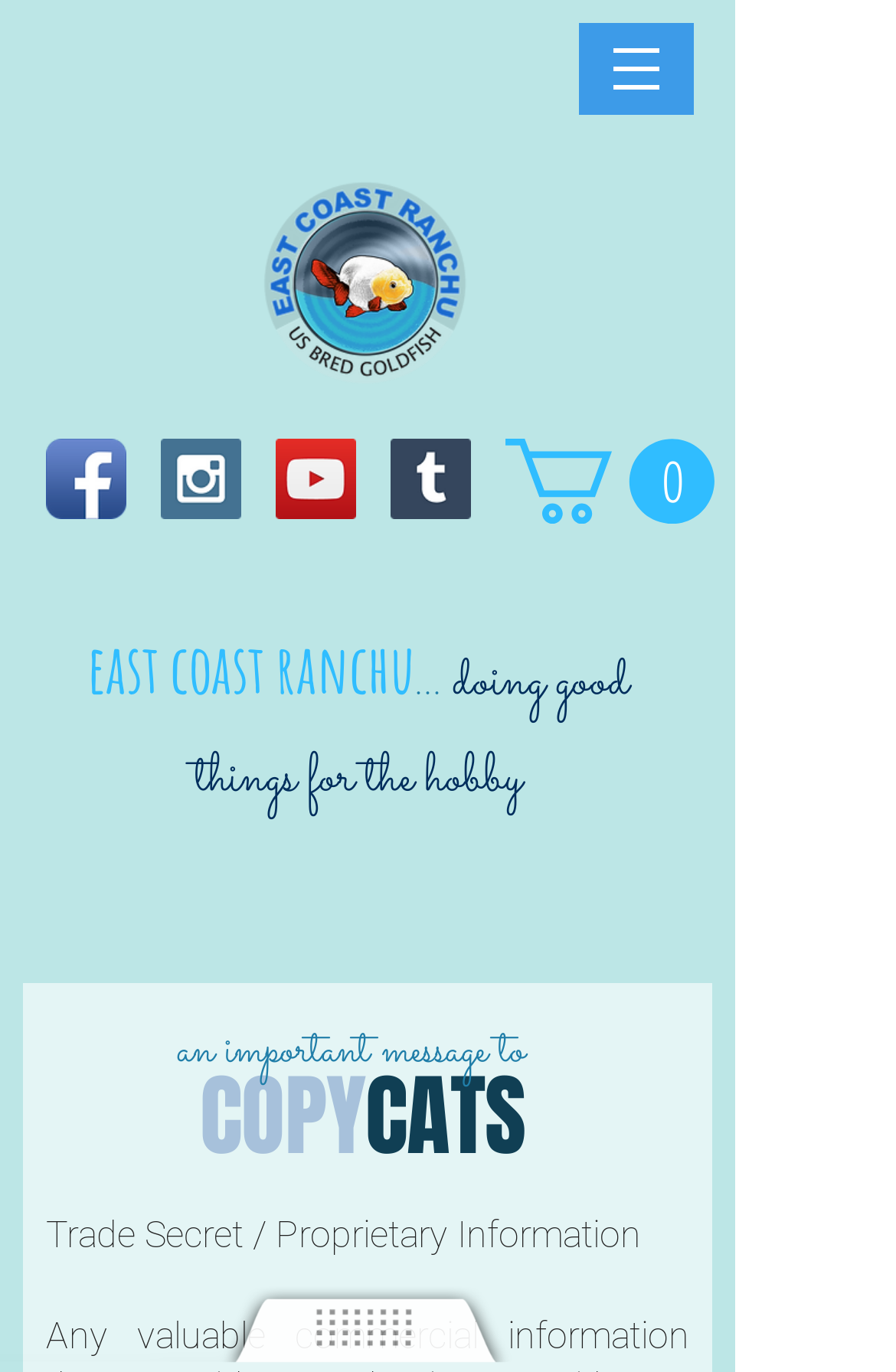Given the following UI element description: "aria-label="Instagram Social Icon"", find the bounding box coordinates in the webpage screenshot.

[0.179, 0.32, 0.269, 0.378]